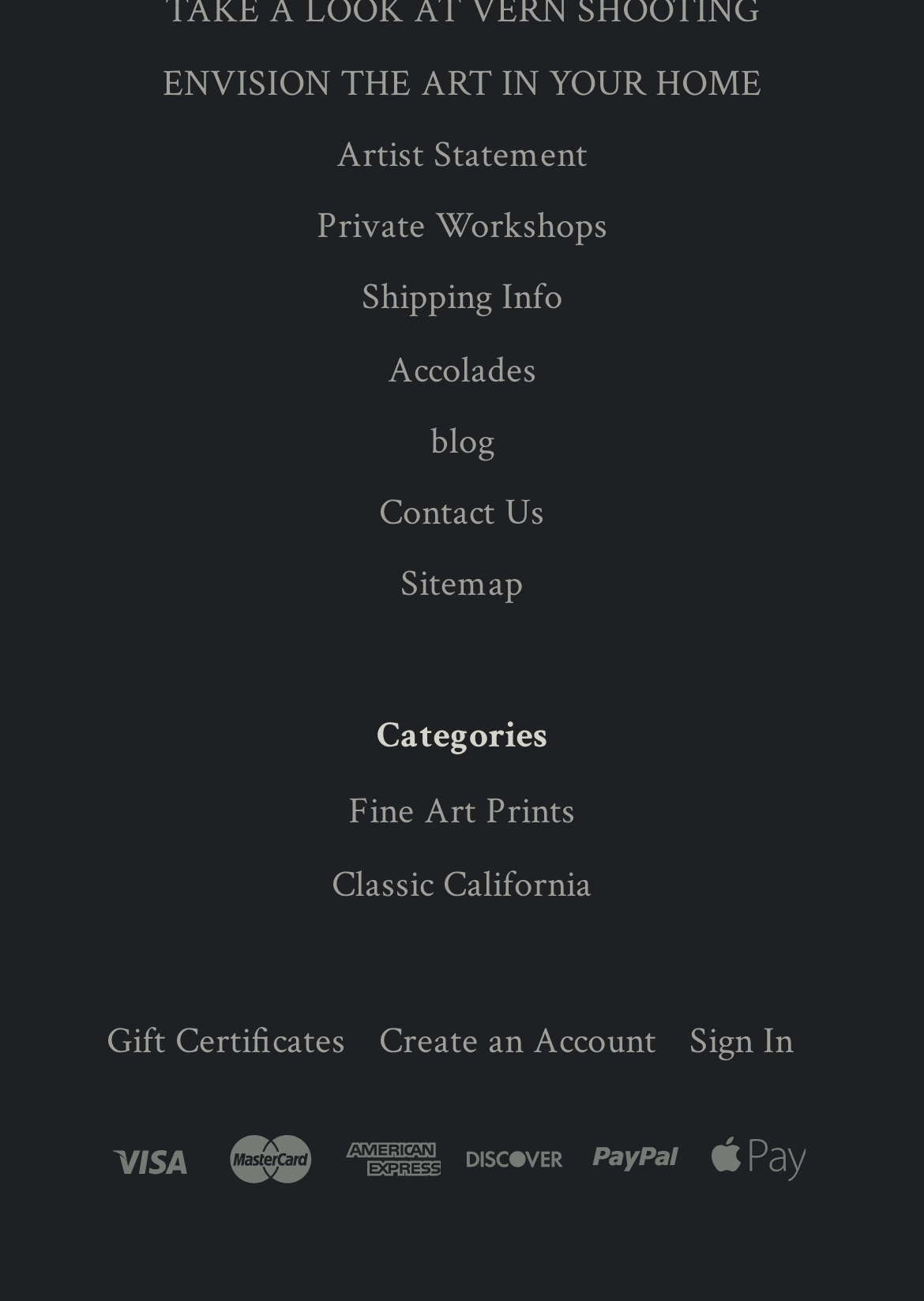Identify the bounding box coordinates for the element that needs to be clicked to fulfill this instruction: "Learn about shipping information". Provide the coordinates in the format of four float numbers between 0 and 1: [left, top, right, bottom].

[0.391, 0.21, 0.609, 0.248]